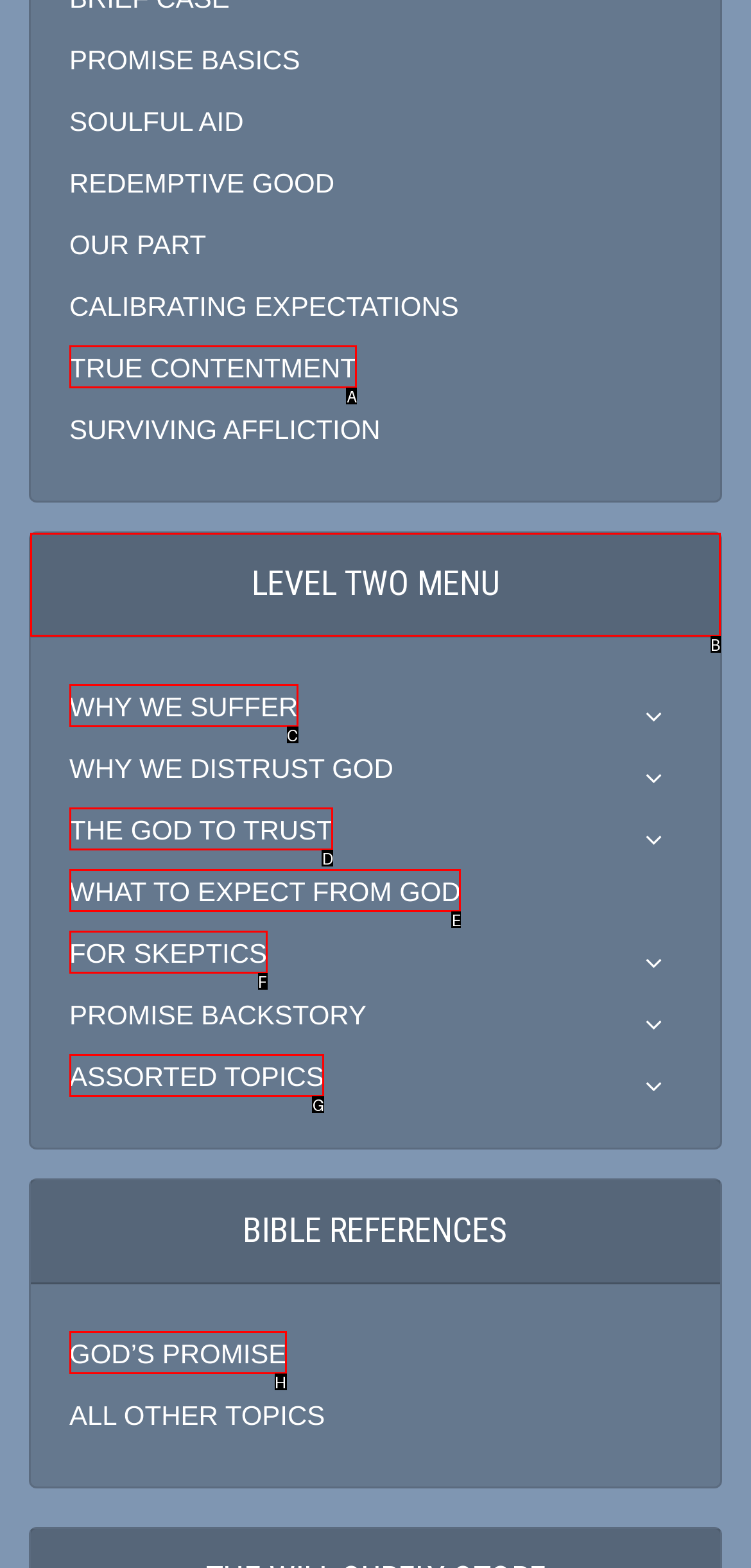Indicate the UI element to click to perform the task: View LEVEL TWO MENU. Reply with the letter corresponding to the chosen element.

B